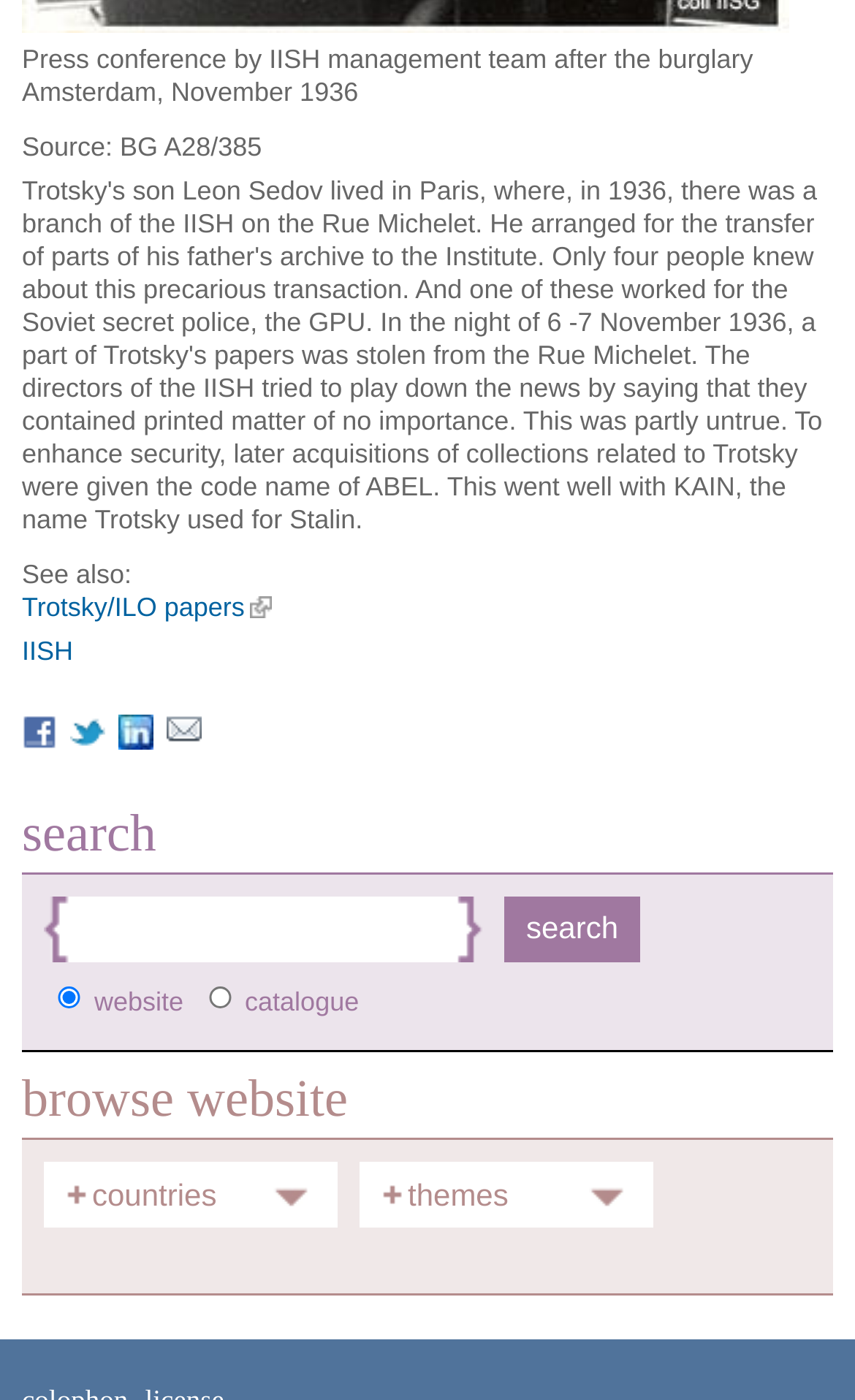Please identify the bounding box coordinates of the area that needs to be clicked to fulfill the following instruction: "Share on Facebook."

[0.026, 0.512, 0.067, 0.534]